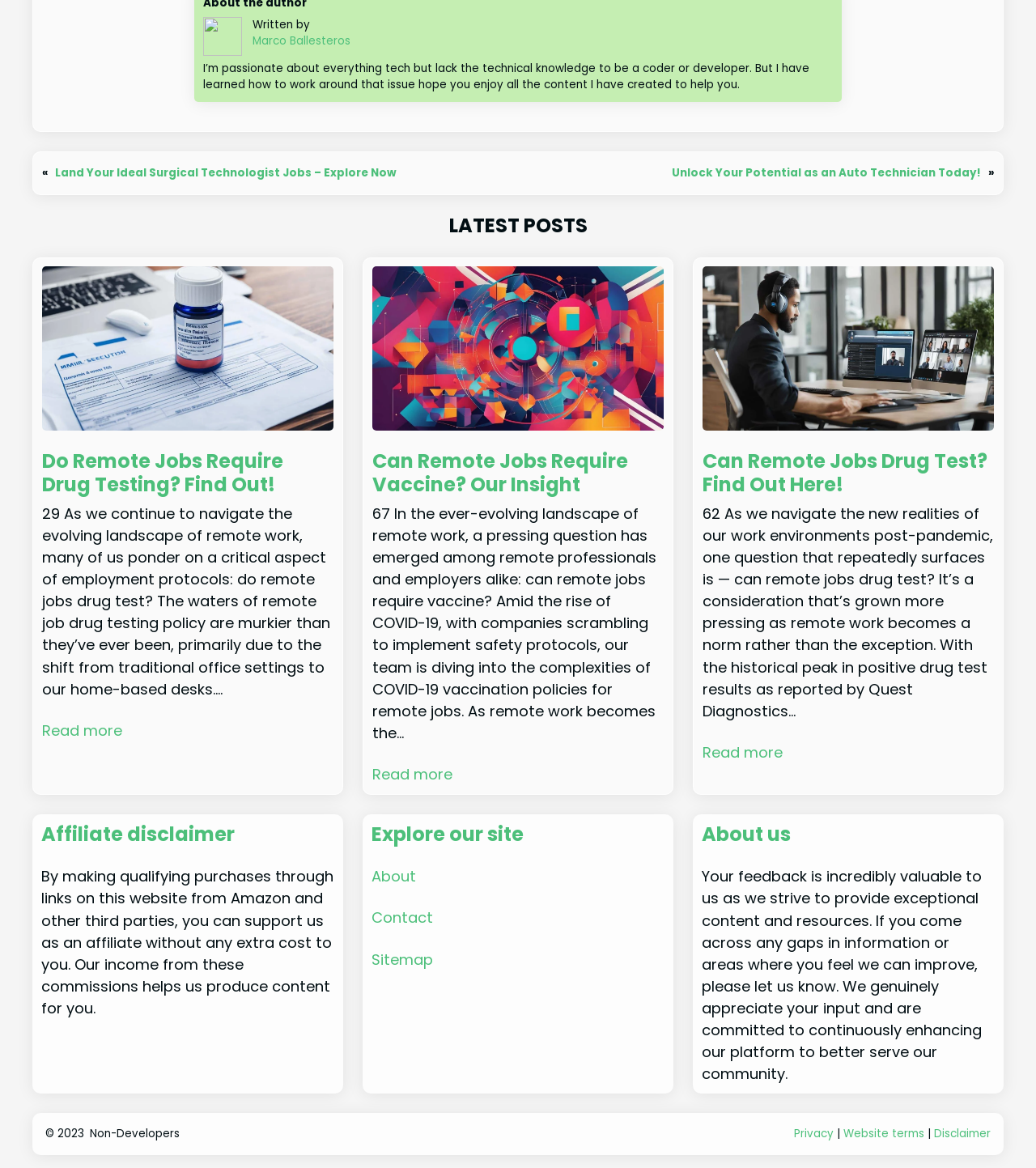Please determine the bounding box coordinates of the area that needs to be clicked to complete this task: 'Learn about affiliate disclaimer'. The coordinates must be four float numbers between 0 and 1, formatted as [left, top, right, bottom].

[0.04, 0.704, 0.323, 0.724]